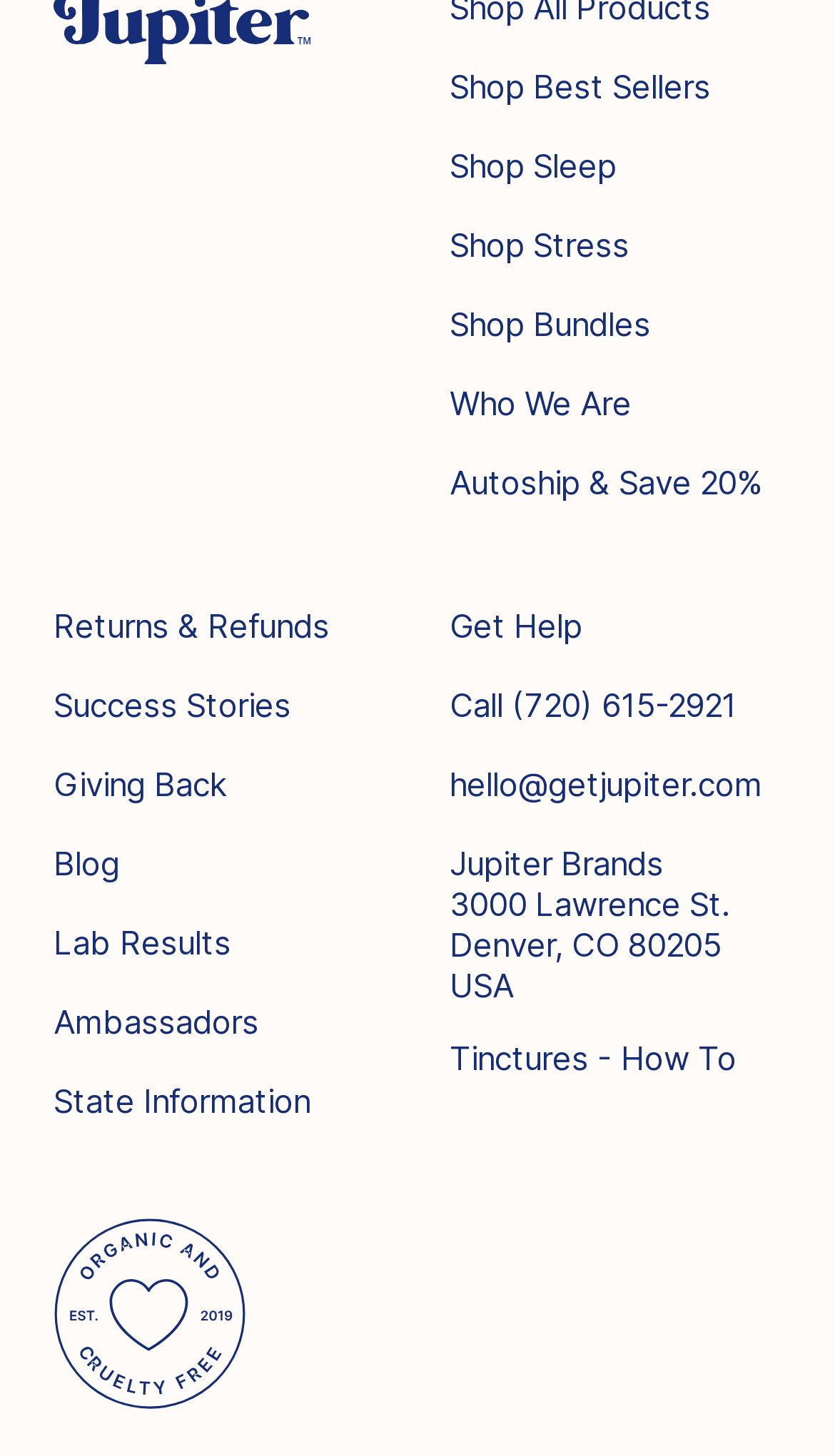Please look at the image and answer the question with a detailed explanation: What type of products does the company offer?

The type of product is found in the link element 'Tinctures - How To' with bounding box coordinates [0.538, 0.708, 0.936, 0.744].